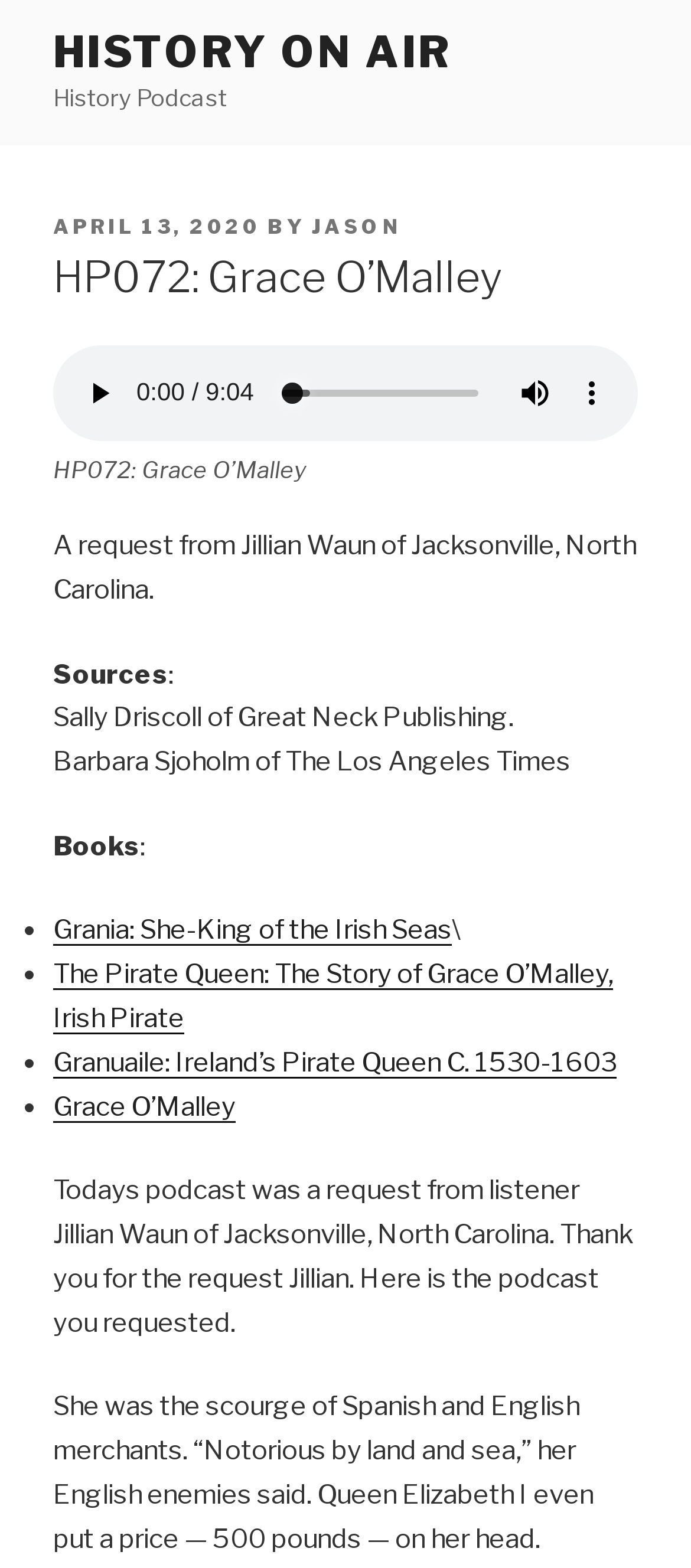Please provide a comprehensive answer to the question below using the information from the image: What is the name of the listener who requested this podcast?

The webpage mentions that the podcast was a request from listener Jillian Waun of Jacksonville, North Carolina. This information can be found in the static text element with the text 'A request from Jillian Waun of Jacksonville, North Carolina.'